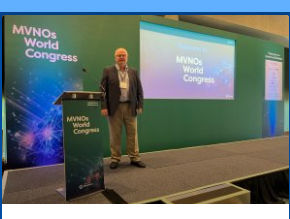What is the speaker wearing?
Examine the webpage screenshot and provide an in-depth answer to the question.

The speaker, dressed in professional attire, appears engaged and ready to address the audience. This implies that the speaker is wearing formal or business-like clothing, which is typical for a professional conference setting.